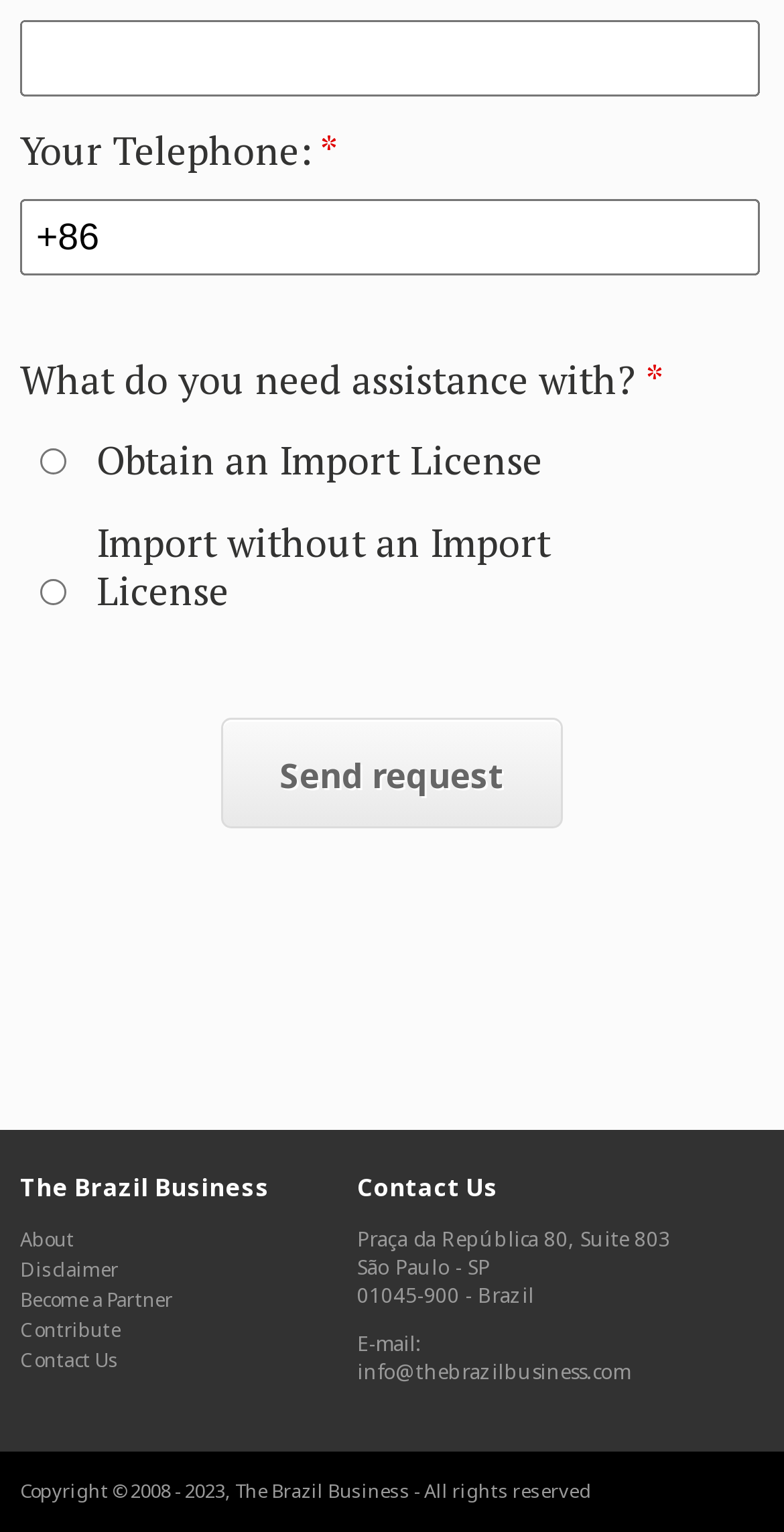Locate the bounding box coordinates of the element that should be clicked to fulfill the instruction: "Enter your telephone number".

[0.026, 0.13, 0.968, 0.18]